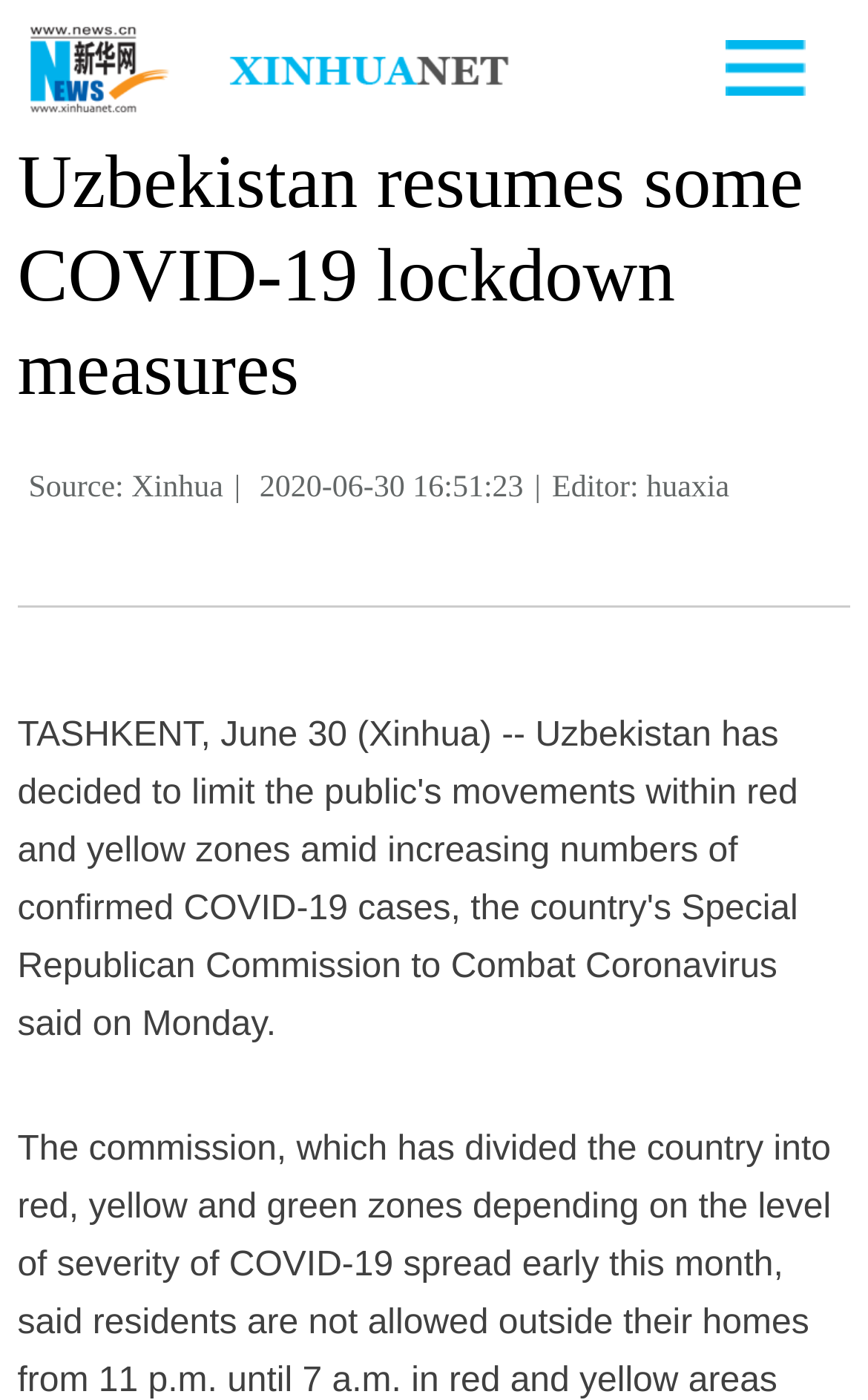What is the source of the news?
Based on the visual details in the image, please answer the question thoroughly.

I found the source of the news by looking at the text 'Source: Xinhua' which is located below the main heading and above the date of publication.